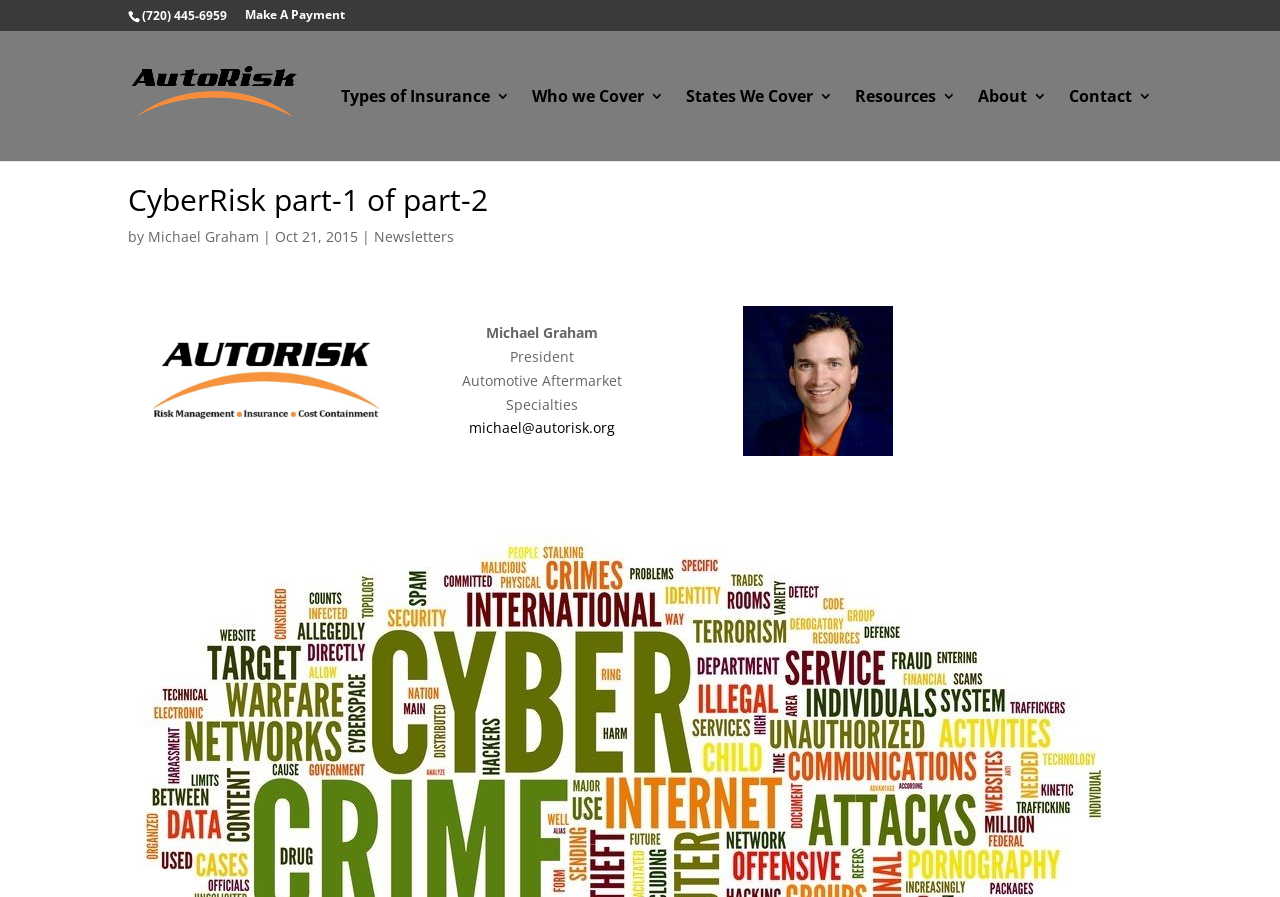Determine the bounding box of the UI element mentioned here: "Michael Graham". The coordinates must be in the format [left, top, right, bottom] with values ranging from 0 to 1.

[0.116, 0.253, 0.202, 0.274]